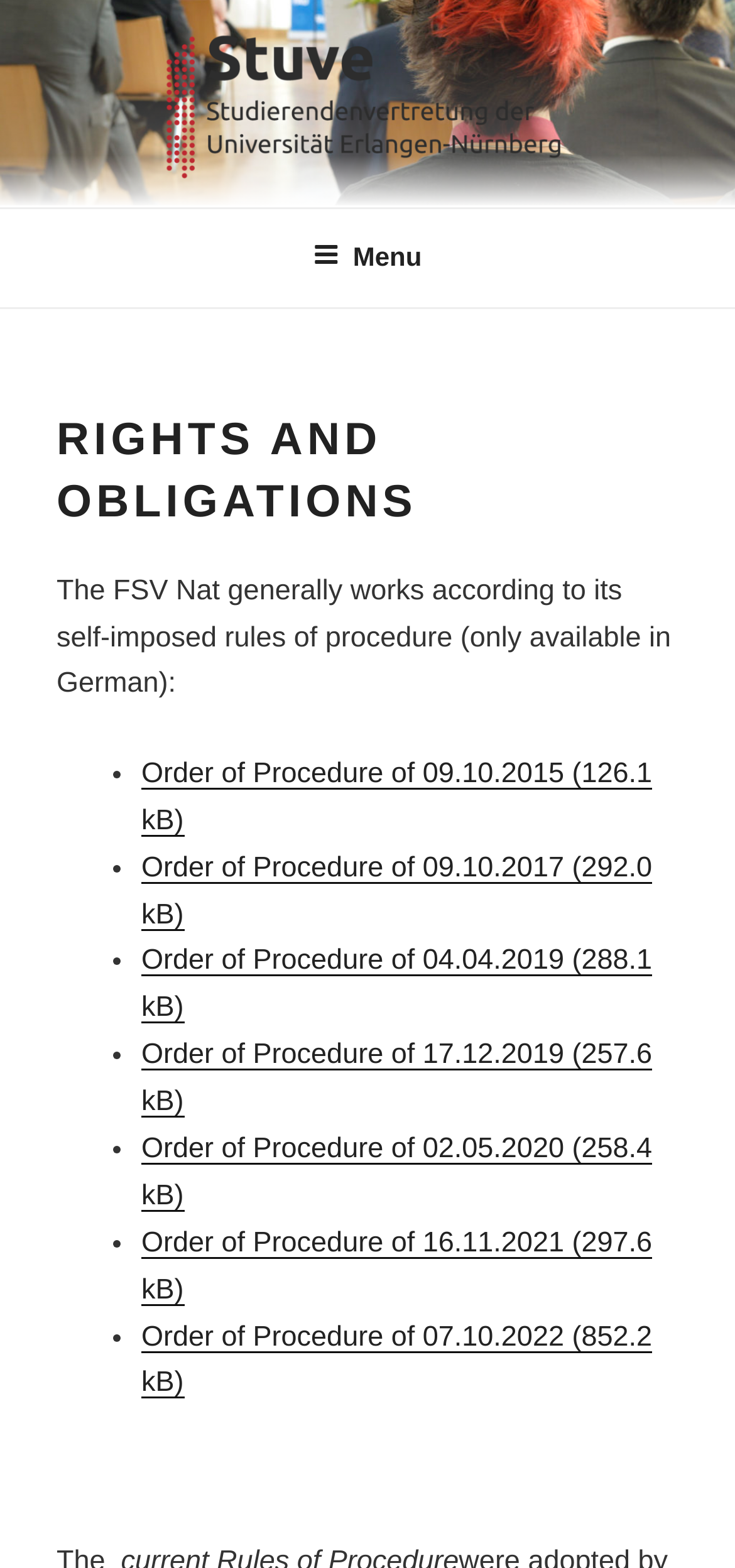Locate the bounding box coordinates of the area you need to click to fulfill this instruction: 'Access the Order of Procedure of 07.10.2022'. The coordinates must be in the form of four float numbers ranging from 0 to 1: [left, top, right, bottom].

[0.192, 0.842, 0.887, 0.892]